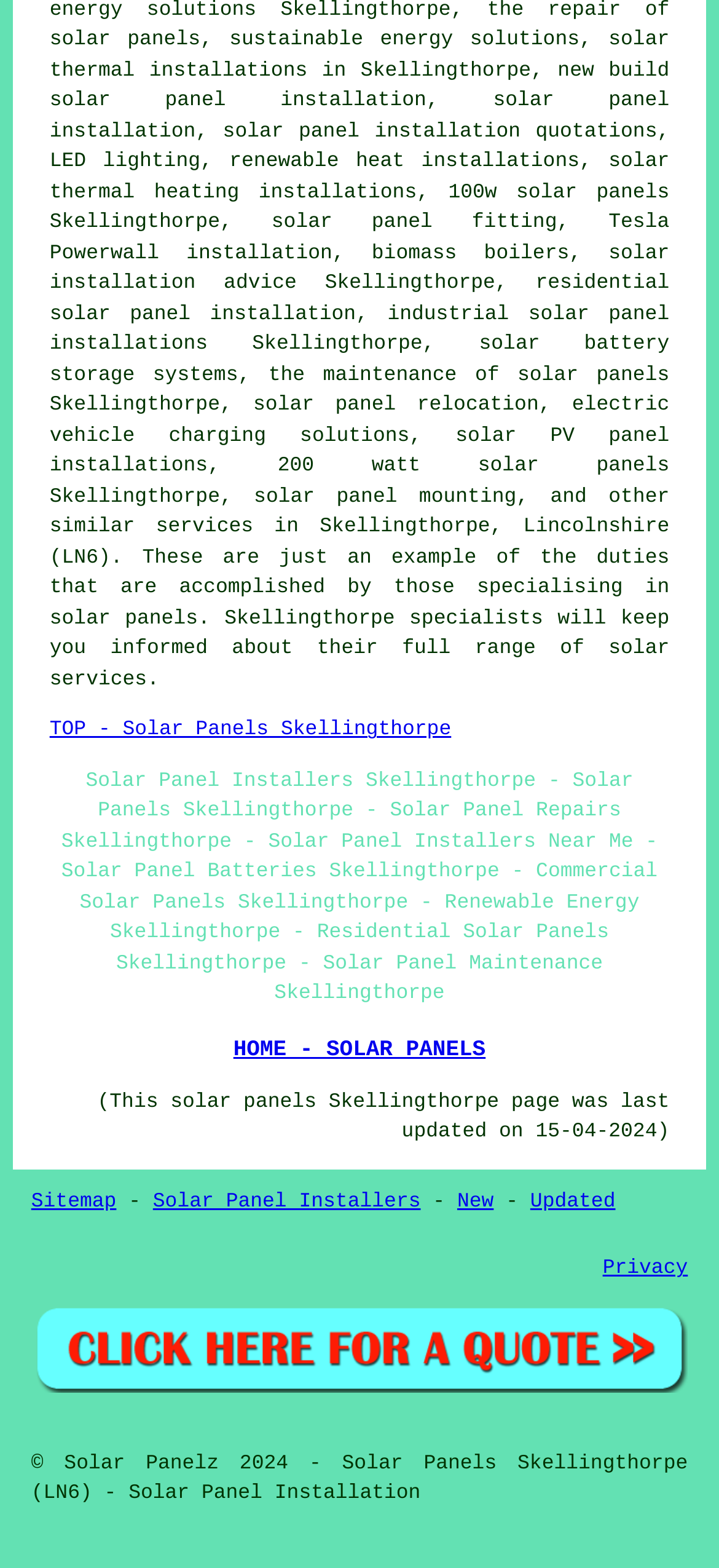When was the webpage last updated?
Refer to the image and provide a one-word or short phrase answer.

15-04-2024